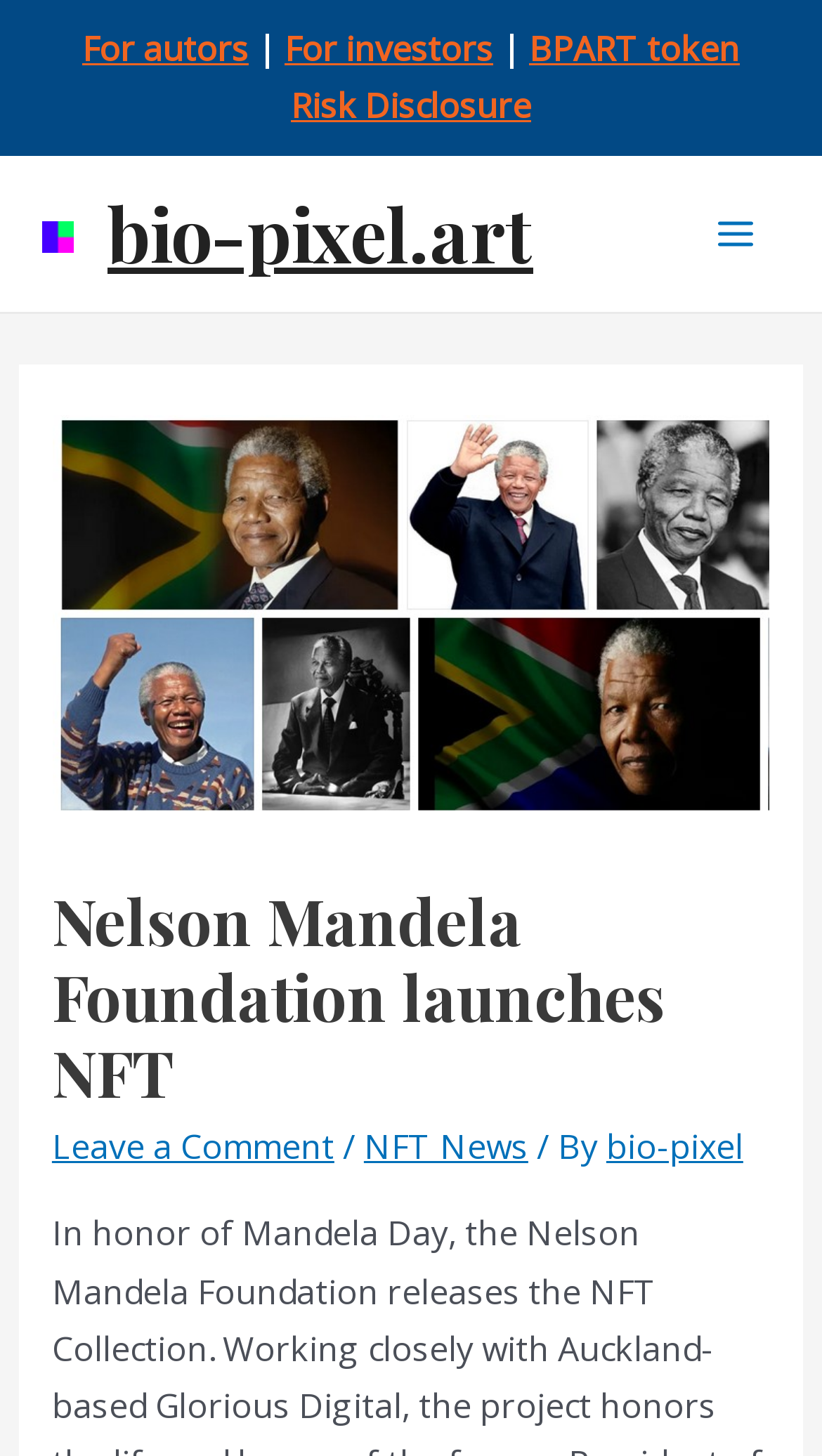Given the description "Leave a Comment", provide the bounding box coordinates of the corresponding UI element.

[0.063, 0.772, 0.407, 0.804]